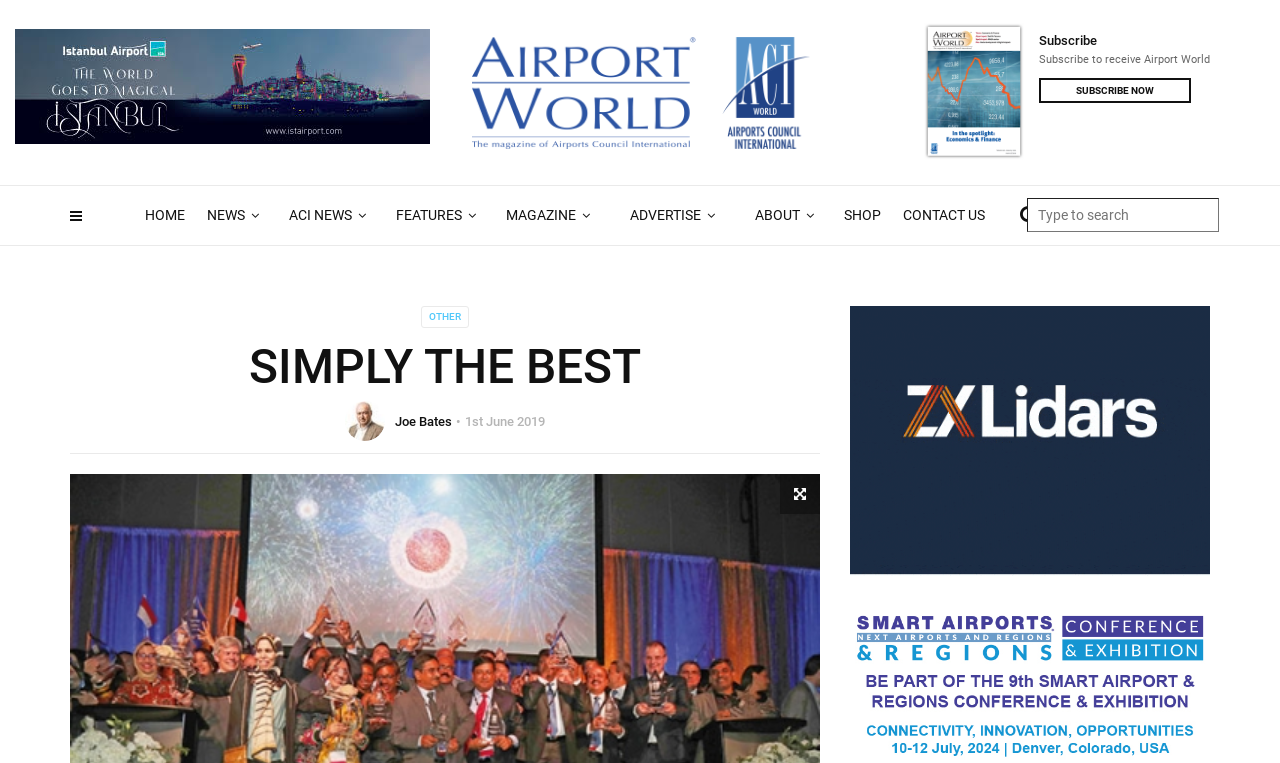Please identify the bounding box coordinates of the area I need to click to accomplish the following instruction: "Search for something".

None